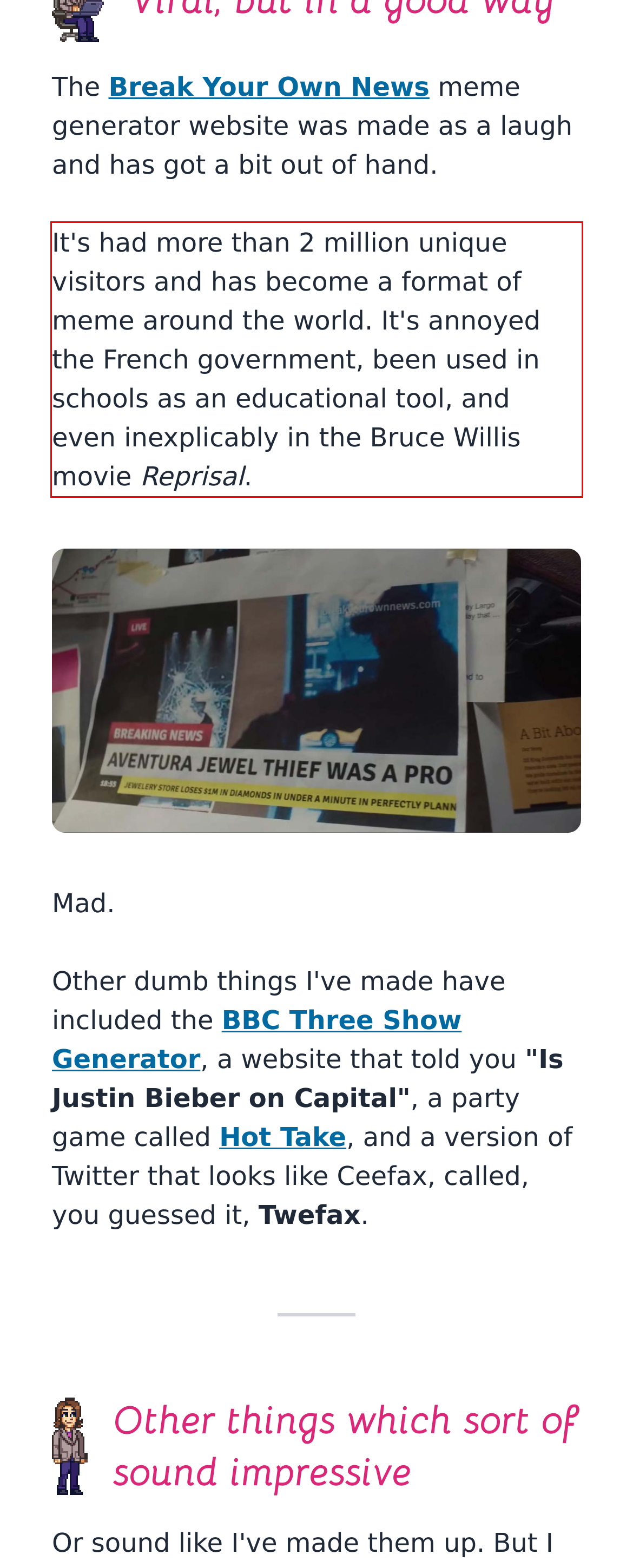Your task is to recognize and extract the text content from the UI element enclosed in the red bounding box on the webpage screenshot.

It's had more than 2 million unique visitors and has become a format of meme around the world. It's annoyed the French government, been used in schools as an educational tool, and even inexplicably in the Bruce Willis movie Reprisal.